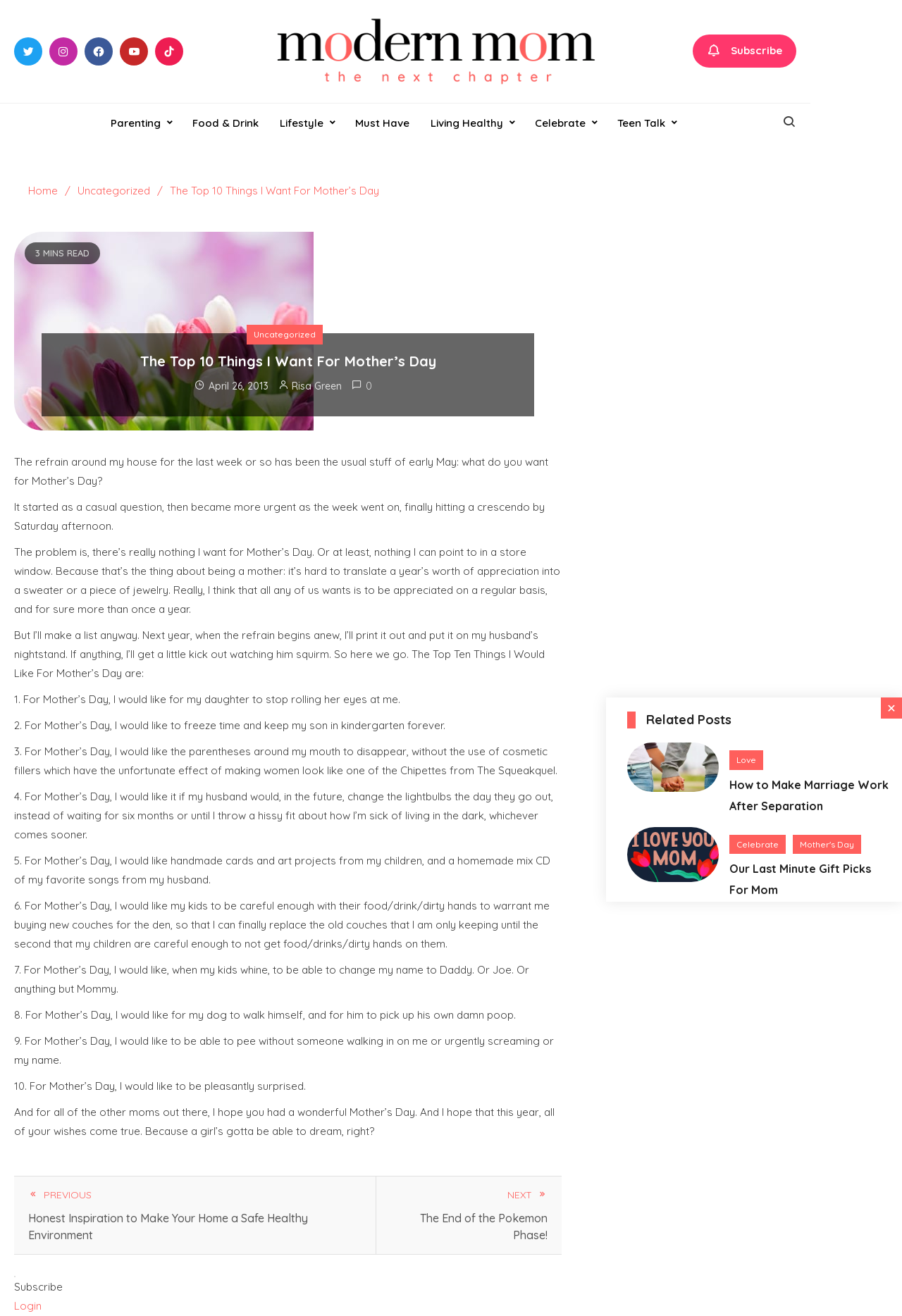What is the category of the first related post?
Examine the image and provide an in-depth answer to the question.

I found the first related post by looking at the articles section, and then I checked the category of the first article, which is 'Love'.